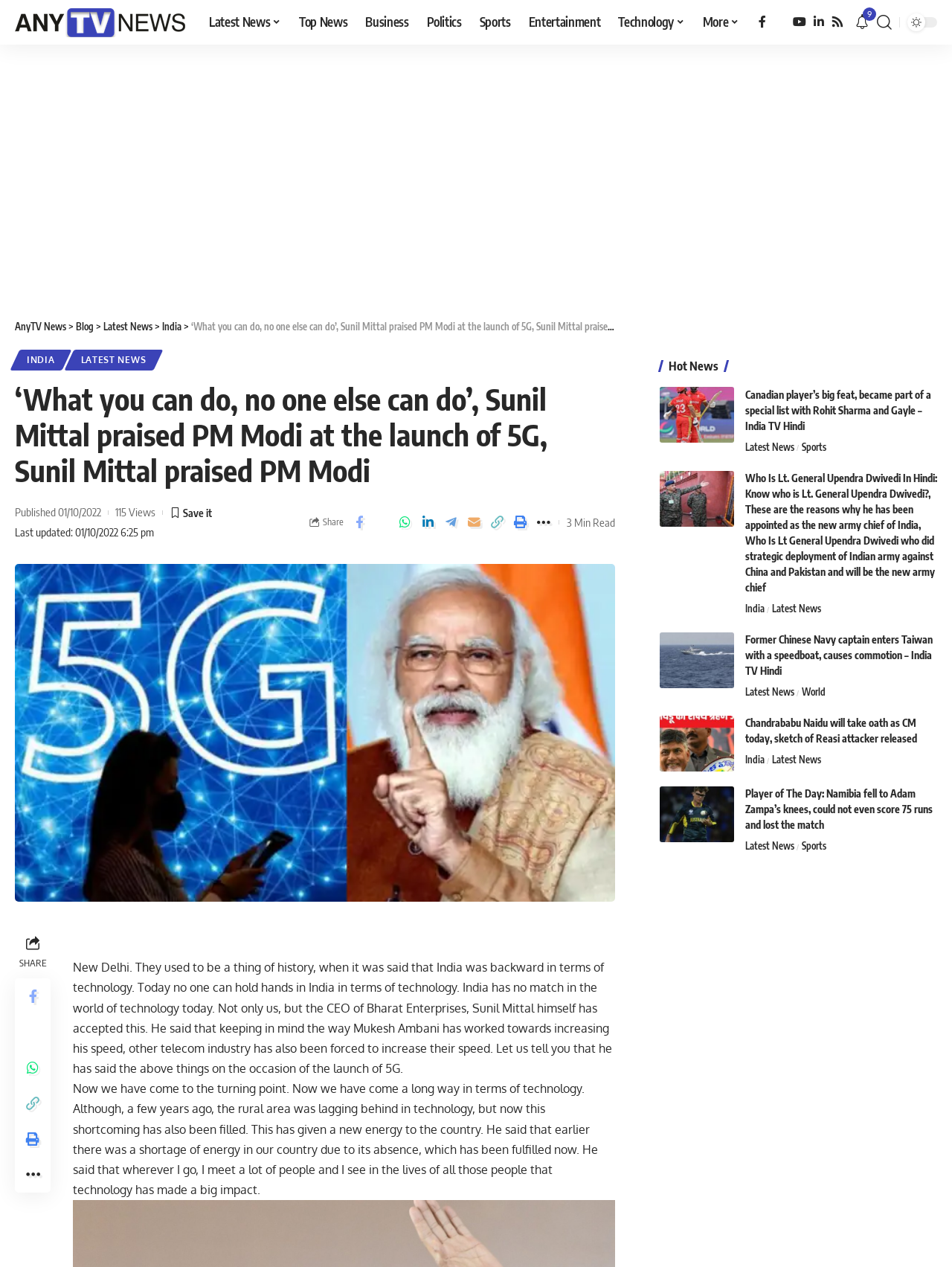Explain the webpage's design and content in an elaborate manner.

This webpage is an article from AnyTV News, with a title "‘What you can do, no one else can do’, Sunil Mittal praised PM Modi at the launch of 5G, Sunil Mittal praised PM Modi". At the top, there is a navigation menu with links to "Latest News", "Top News", "Business", "Politics", "Sports", "Entertainment", "Technology", and "More". Below the navigation menu, there are social media links to Facebook, Twitter, YouTube, LinkedIn, and Rss, as well as a notification link and a search link.

The main content of the article is divided into two sections. The first section has a heading "‘What you can do, no one else can do’, Sunil Mittal praised PM Modi at the launch of 5G, Sunil Mittal praised PM Modi" and a subheading "Last updated: 01/10/2022 6:25 pm" and "Published 01/10/2022". Below the heading, there is an image of PM Modi, and a paragraph of text describing Sunil Mittal's praise for PM Modi at the launch of 5G.

The second section is a list of news articles, with headings "Hot News" and links to articles such as "Canadian player's big feat, became part of a special list with Rohit Sharma and Gayle - India TV Hindi", "Who Is Lt. General Upendra Dwivedi In Hindi: Know who is Lt. General Upendra Dwivedi?, These are the reasons why he has been appointed as the new army chief of India, Who Is Lt General Upendra Dwivedi who did strategic deployment of Indian army against China and Pakistan and will be the new army chief", and "Former Chinese Navy captain enters Taiwan with a speedboat, causes commotion - India TV Hindi". Each article has an image and a brief summary.

At the bottom of the page, there are links to "Latest News", "Sports", "India", "World", and other categories. There are also social media sharing links and a "More" link.